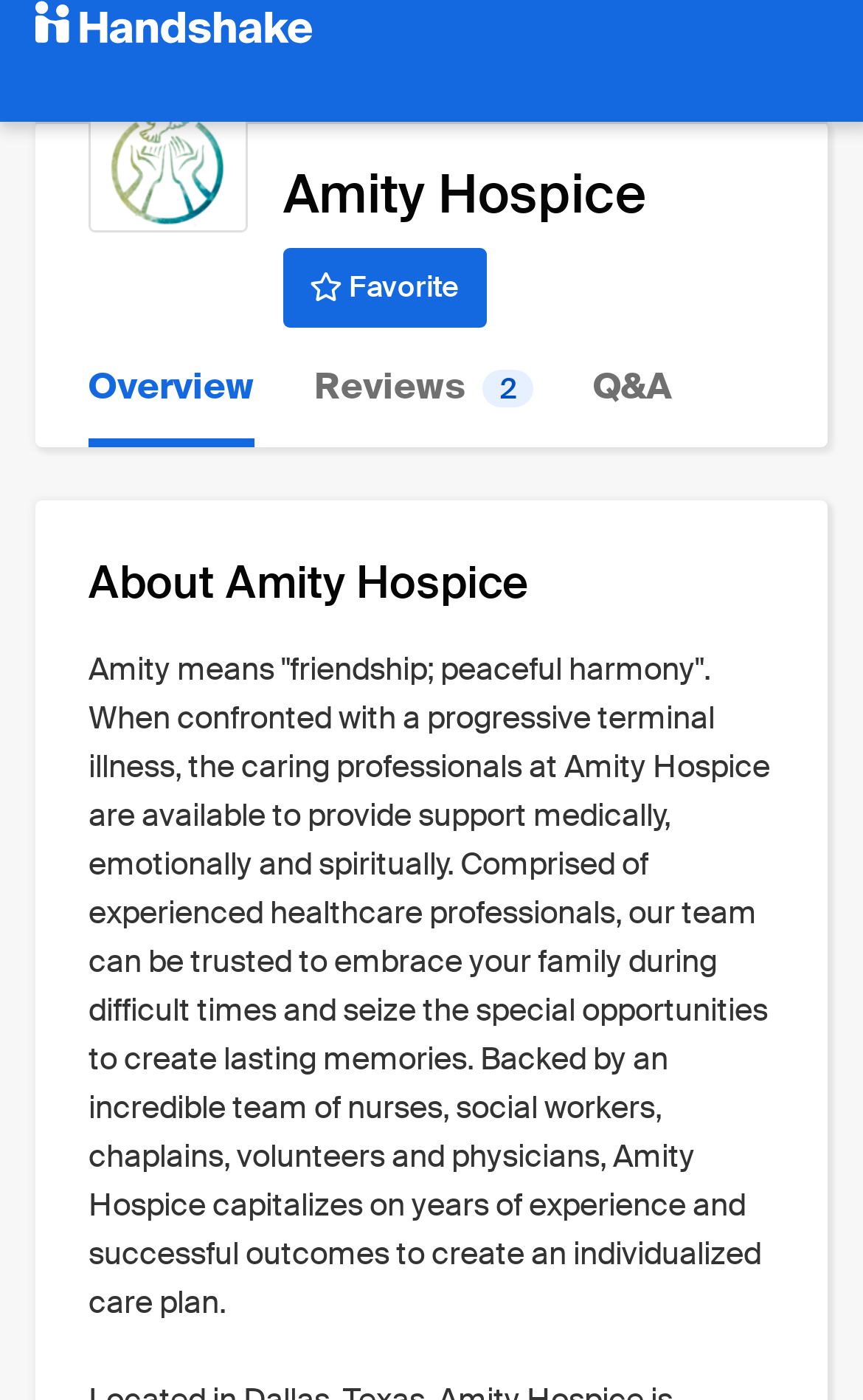Describe the webpage in detail, including text, images, and layout.

The webpage is about Amity Hospice, a healthcare organization that provides support to individuals with terminal illnesses. At the top left of the page, there is a link to "Handshake" accompanied by a small image of the same name. Next to it, there is a link to "Amity Hospice" which is also the title of the page. 

Below the title, there is a heading that reads "Amity Hospice" again, followed by a "Favorite" button. The page is divided into sections, with three links placed horizontally: "Overview", "Reviews 2", and "Q&A". 

Further down, there is a heading that says "About Amity Hospice", which is followed by a lengthy paragraph of text that describes the organization's mission and services. The text explains that Amity Hospice provides medical, emotional, and spiritual support to individuals with terminal illnesses, and that their team of healthcare professionals can be trusted to create lasting memories for families during difficult times.